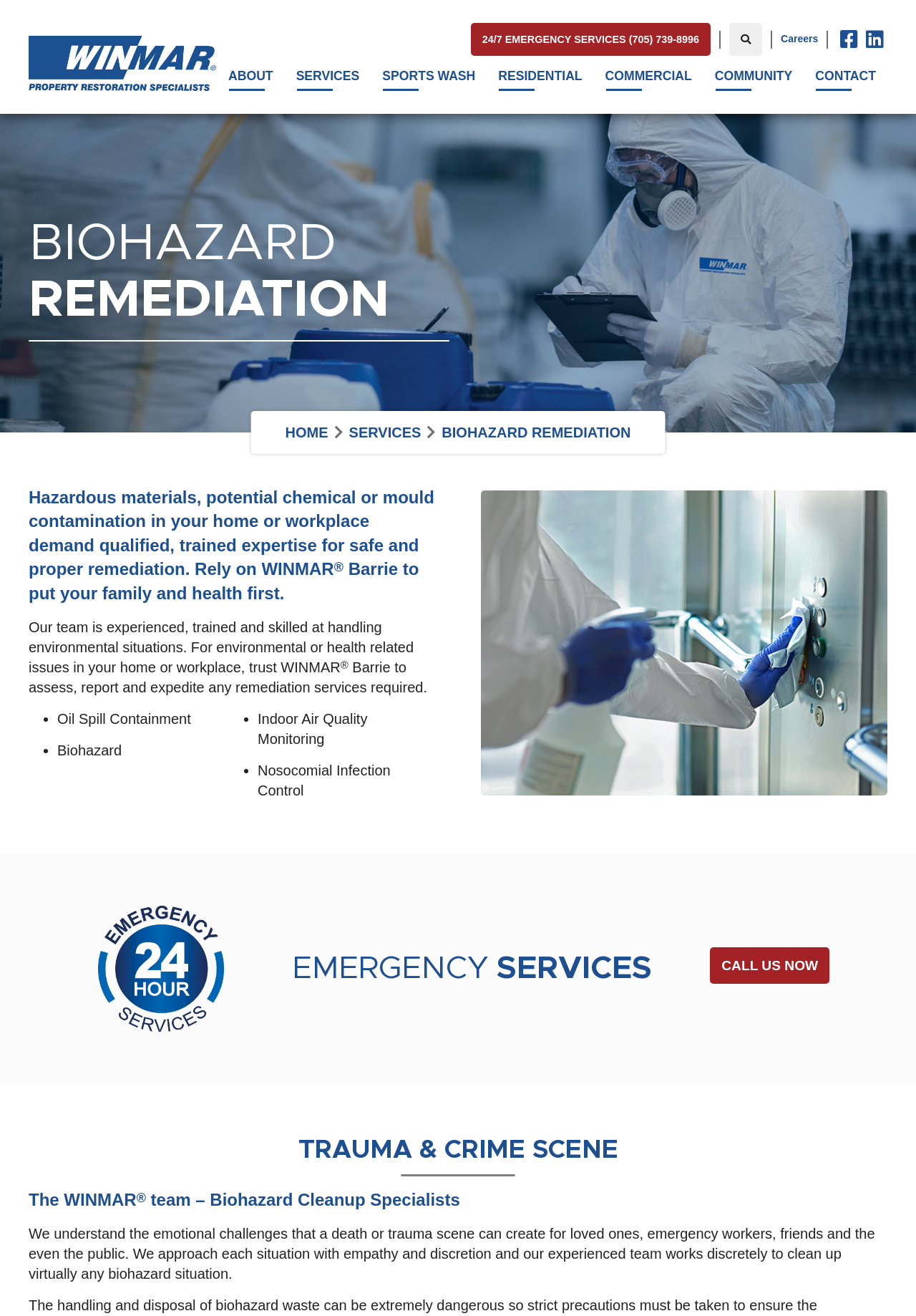Provide the bounding box coordinates of the area you need to click to execute the following instruction: "Visit WINMAR on Facebook".

[0.918, 0.022, 0.937, 0.038]